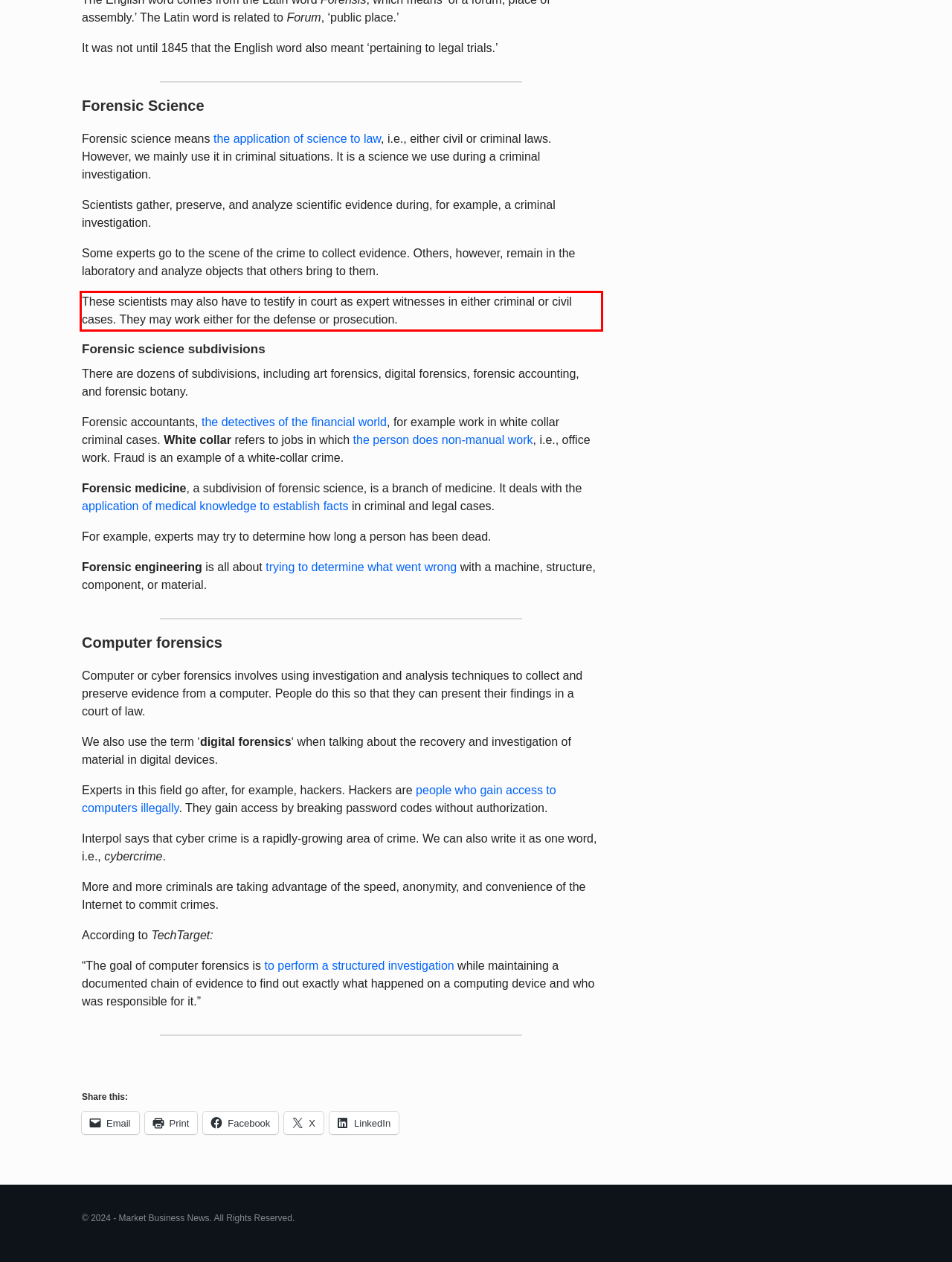There is a screenshot of a webpage with a red bounding box around a UI element. Please use OCR to extract the text within the red bounding box.

These scientists may also have to testify in court as expert witnesses in either criminal or civil cases. They may work either for the defense or prosecution.